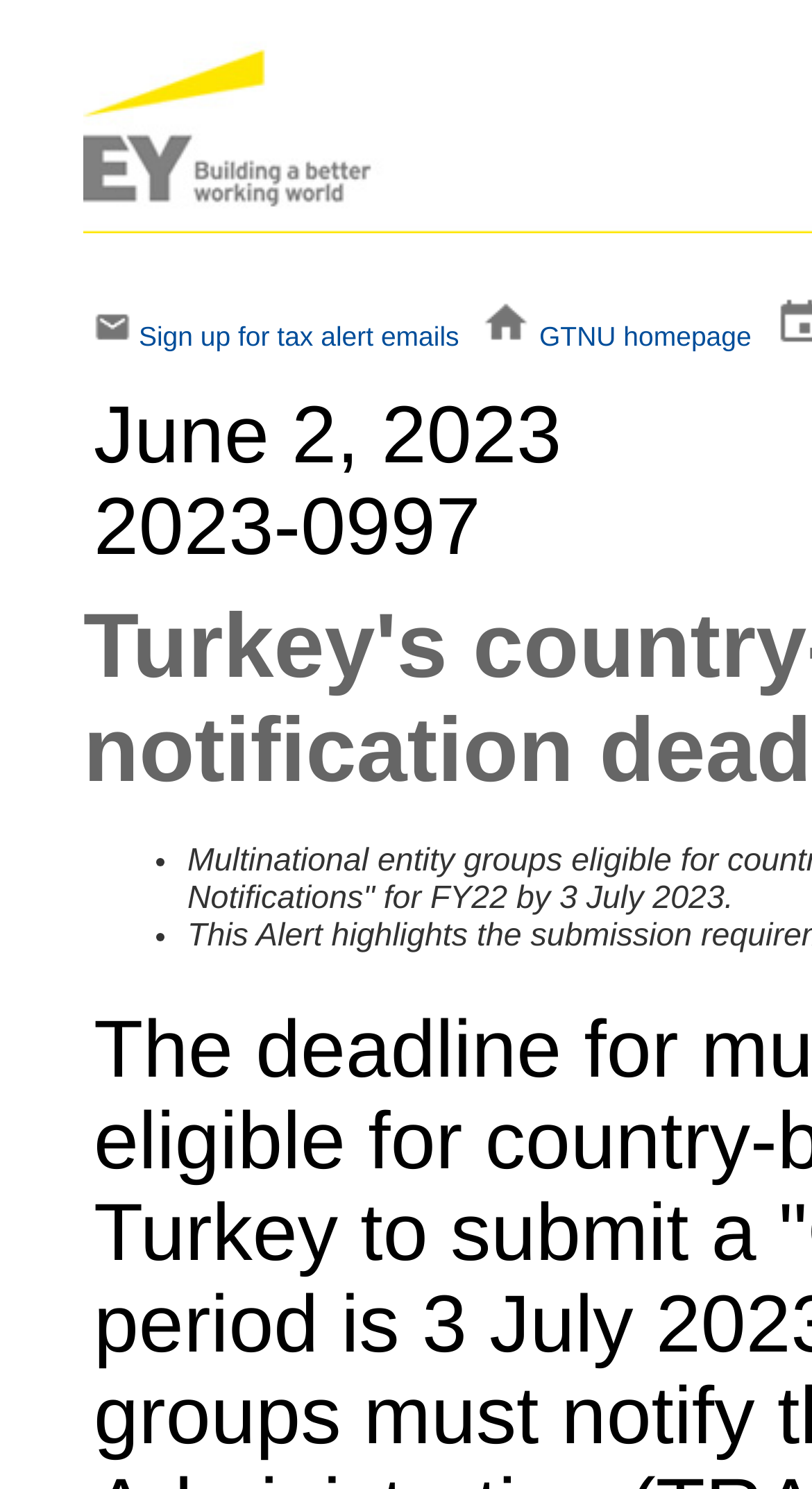What is the relationship between the images and the links?
Provide a short answer using one word or a brief phrase based on the image.

They are associated